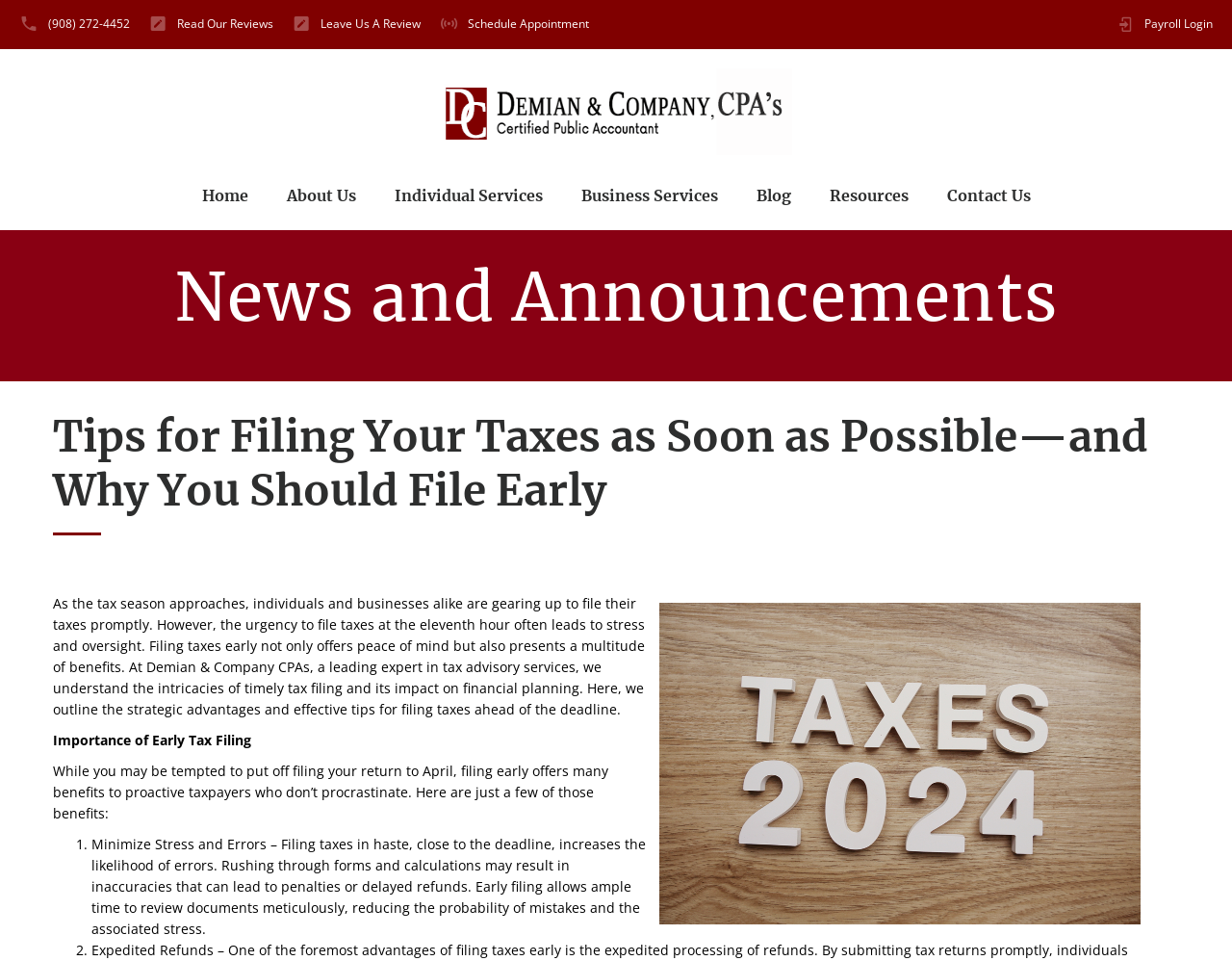How many links are in the top navigation menu?
Answer the question with a single word or phrase by looking at the picture.

7